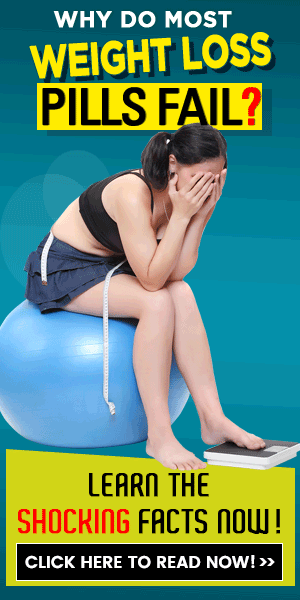Describe the image thoroughly.

The image features a young woman sitting on a blue exercise ball, visibly frustrated as she rests her face in her hands. She is dressed in a black tank top and shorts, with a measuring tape draped around her waist, symbolizing her focus on weight loss. Beneath her, a weighing scale is positioned, adding to the theme of weight management and the struggles associated with it. The background is colored in shades of blue and green, which contrasts with the bold, attention-grabbing text that reads, "WHY DO MOST WEIGHT LOSS PILLS FAIL?" and "LEARN THE SHOCKING FACTS NOW!" This promotional graphic encourages viewers to click for more information, tapping into the emotions often linked to dieting and body image challenges.